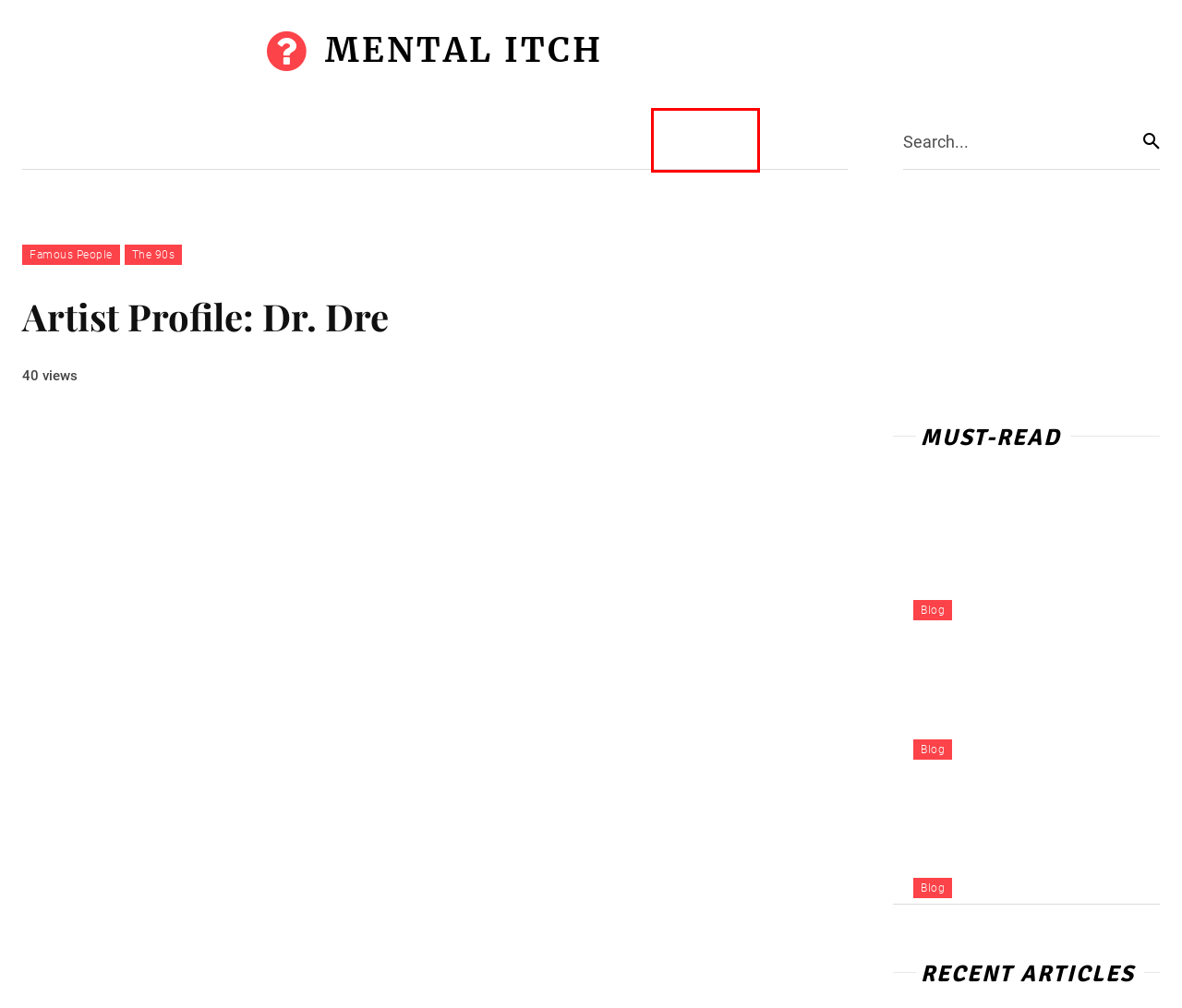You are presented with a screenshot of a webpage containing a red bounding box around an element. Determine which webpage description best describes the new webpage after clicking on the highlighted element. Here are the candidates:
A. Science | Mental Itch
B. Home | Mental Itch
C. Burgers and Beer | Mental Itch
D. Travel | Mental Itch
E. The Arts | Mental Itch
F. Fashion | Mental Itch
G. Elevating Sustainability: Eco-Enhancements for Your Home and Lifestyle | Mental Itch
H. Pizza | Mental Itch

D